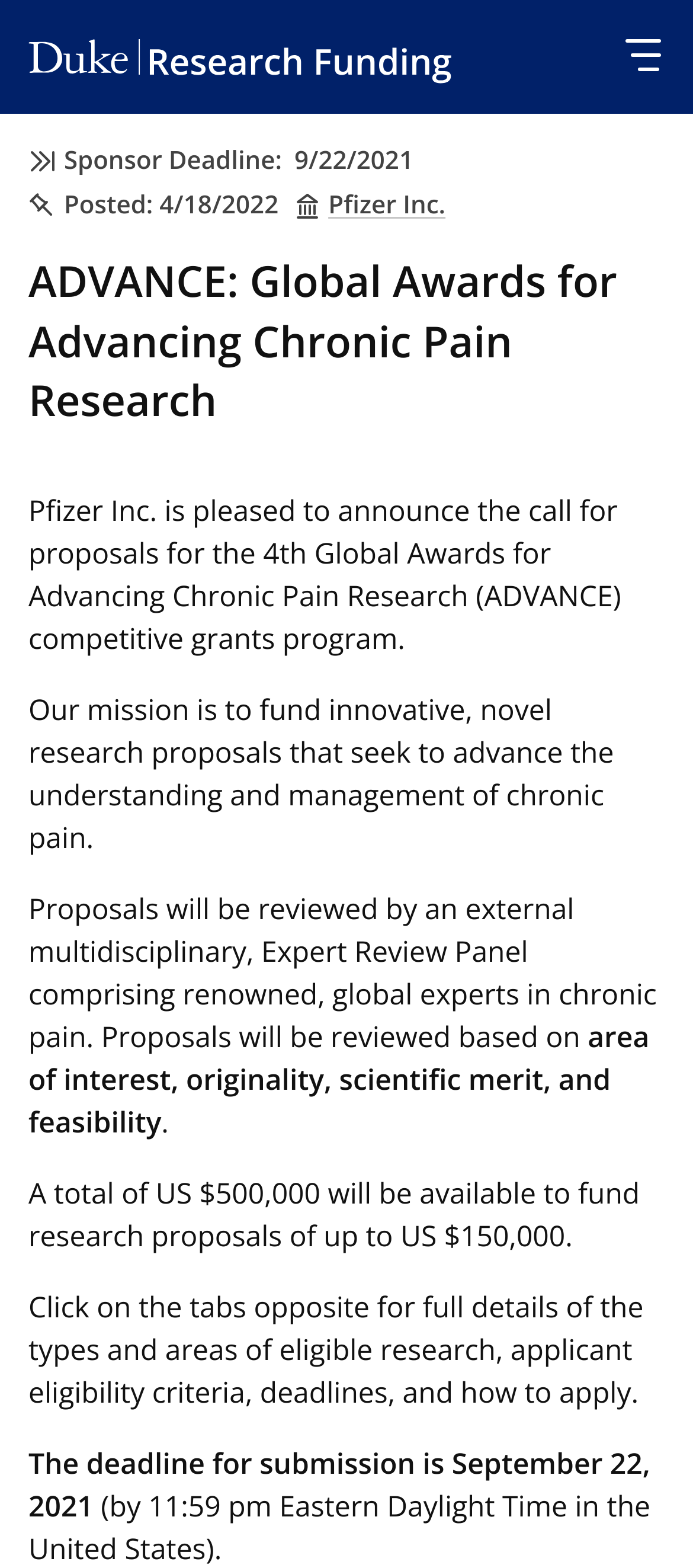Refer to the screenshot and answer the following question in detail:
What is the deadline for submission?

I found the deadline for submission by looking at the text 'The deadline for submission is September 22, 2021' which is located at the bottom of the webpage.